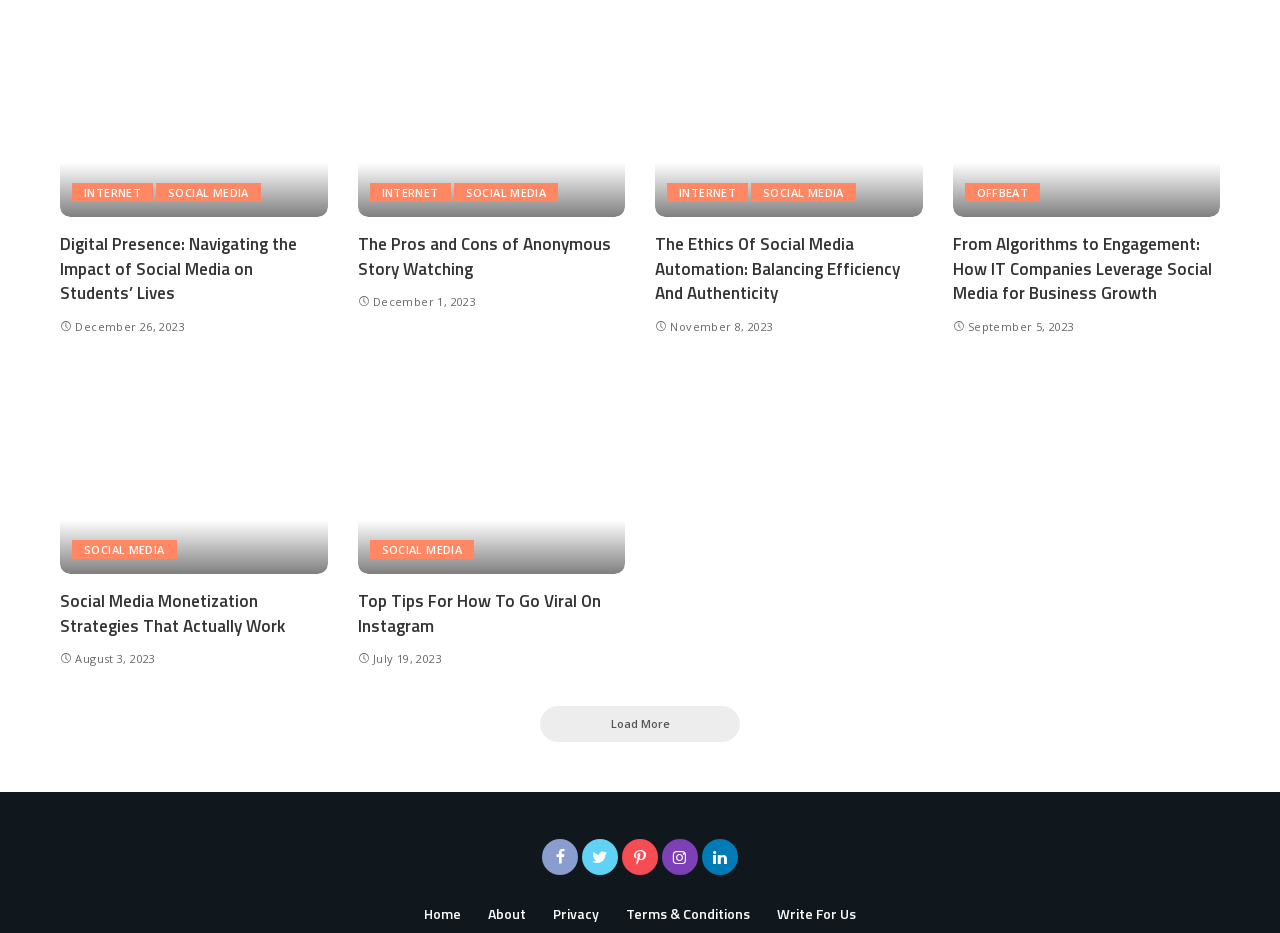Locate the bounding box coordinates of the clickable area needed to fulfill the instruction: "Go to the 'About' page".

[0.372, 0.967, 0.42, 0.993]